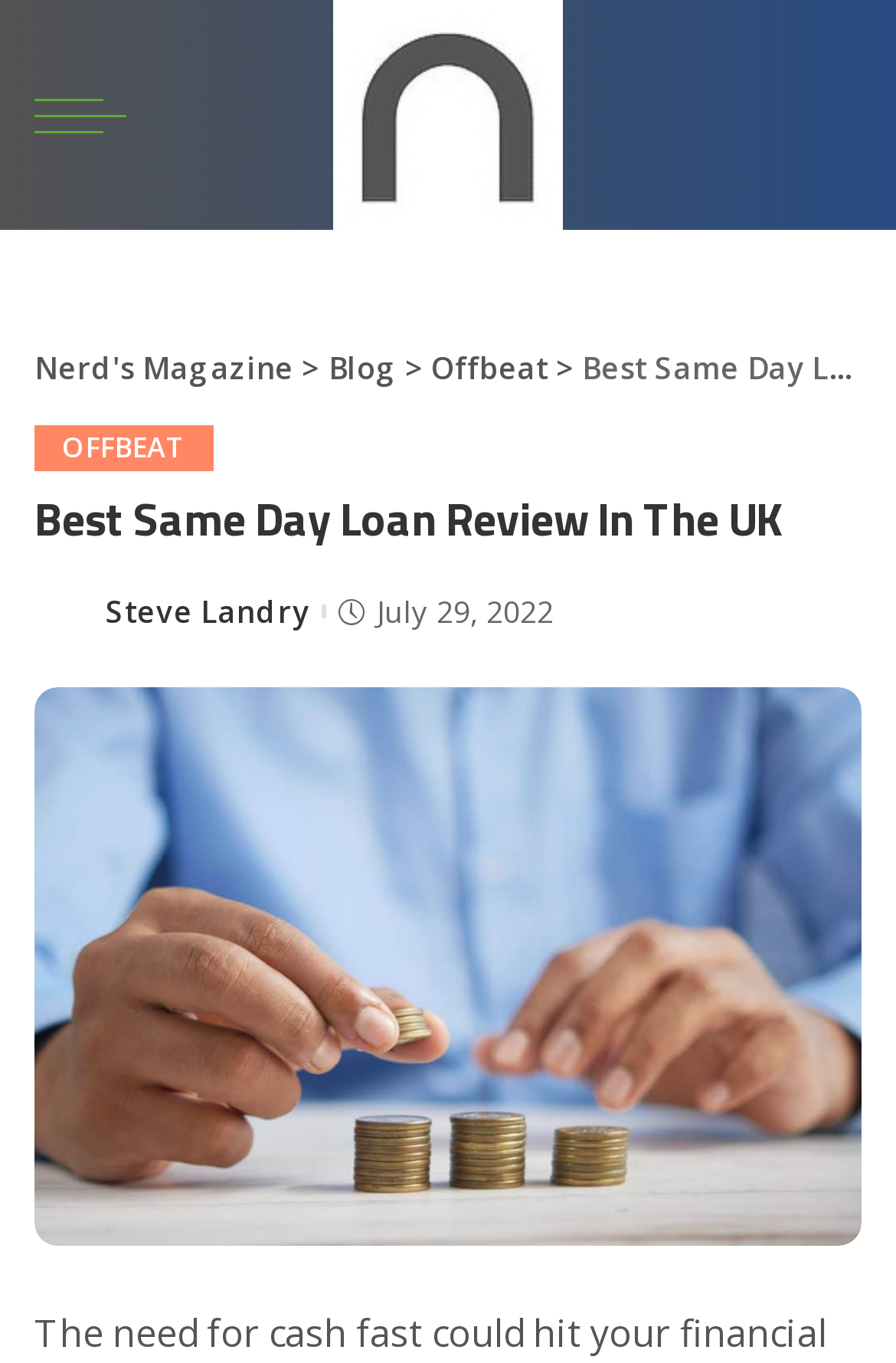When was the article posted?
Using the image as a reference, deliver a detailed and thorough answer to the question.

I found the answer by looking at the abbreviation '2022-07-29T10:05:28-05:00' below the main heading, which corresponds to the date 'July 29, 2022'.